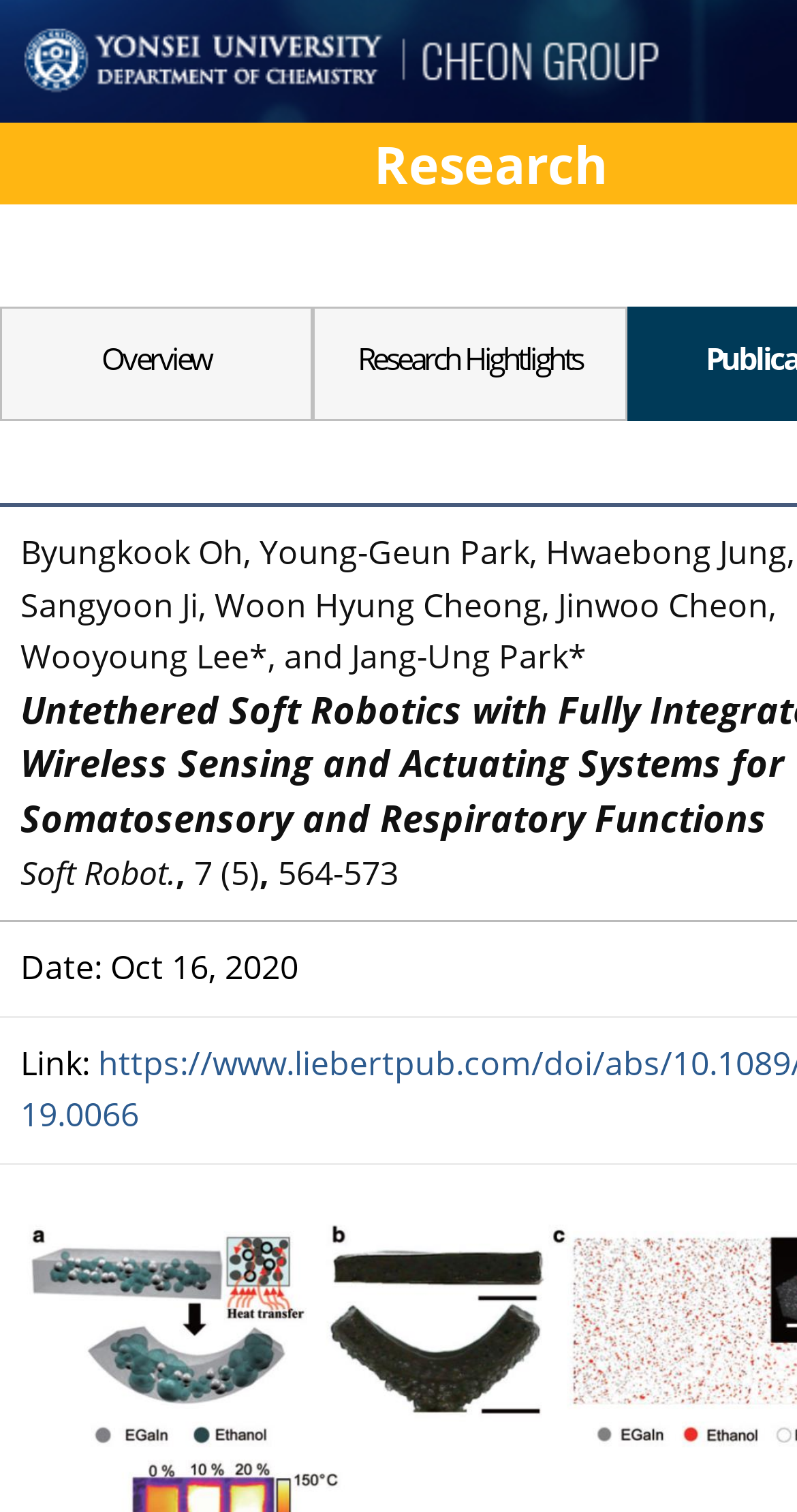Answer the question in one word or a short phrase:
What is the topic of the research highlighted?

Soft Robot